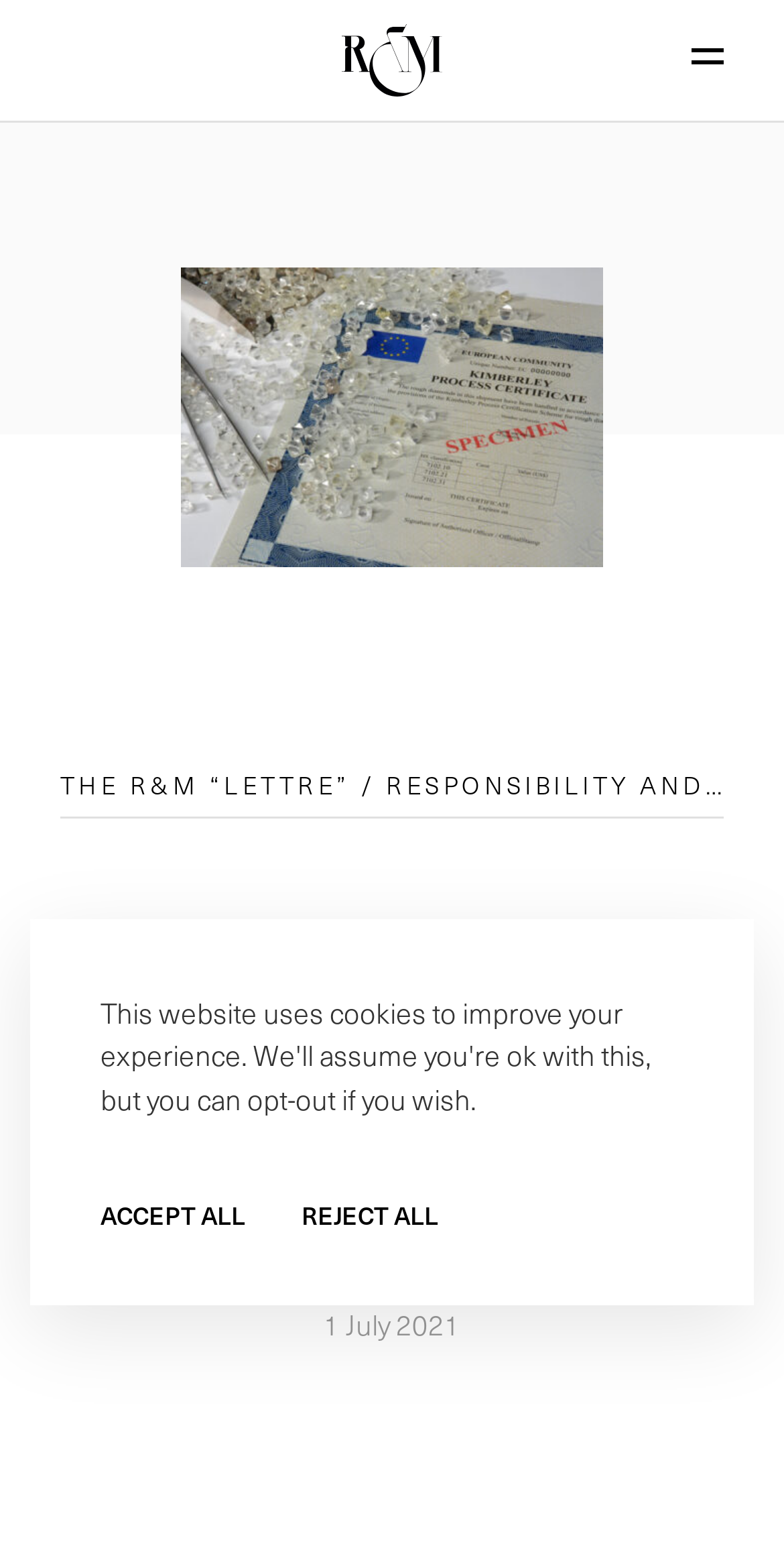Please determine the bounding box coordinates of the clickable area required to carry out the following instruction: "Click on CV and Cover Letter Bundle". The coordinates must be four float numbers between 0 and 1, represented as [left, top, right, bottom].

None